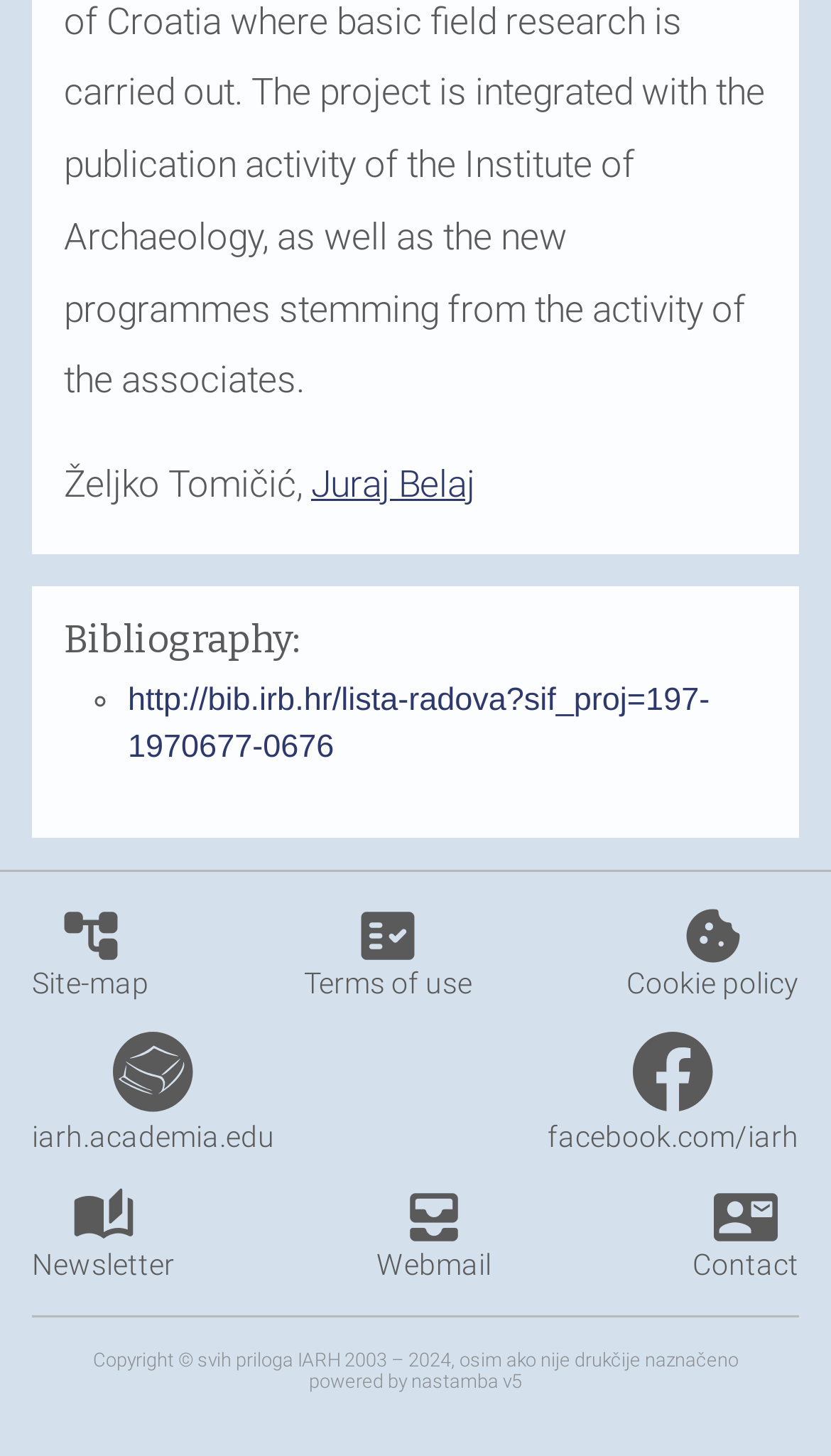Find the bounding box coordinates for the HTML element described in this sentence: "Teknik Telekomunikasi". Provide the coordinates as four float numbers between 0 and 1, in the format [left, top, right, bottom].

None